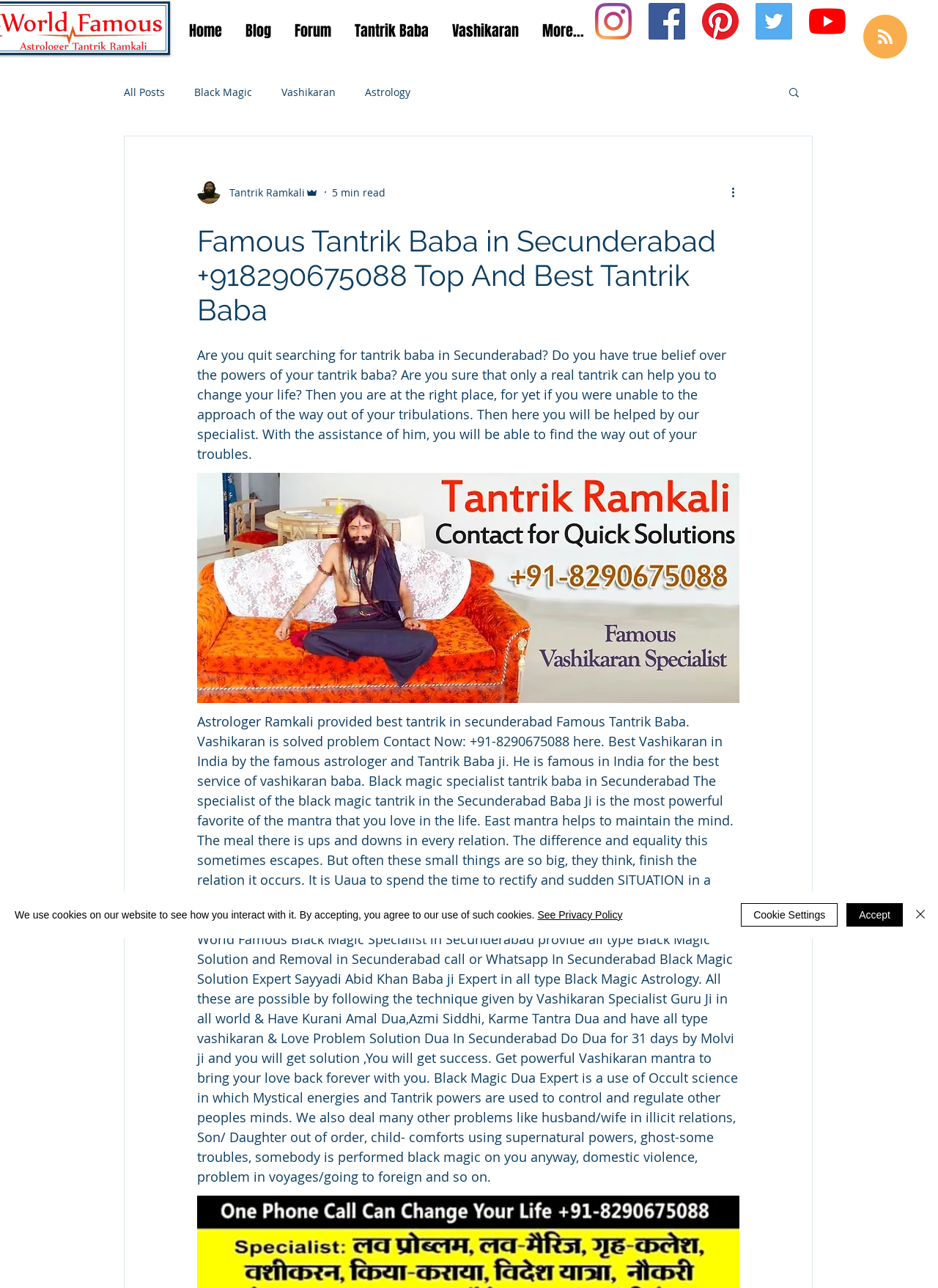Locate the bounding box of the UI element described in the following text: "See Privacy Policy".

[0.573, 0.706, 0.664, 0.715]